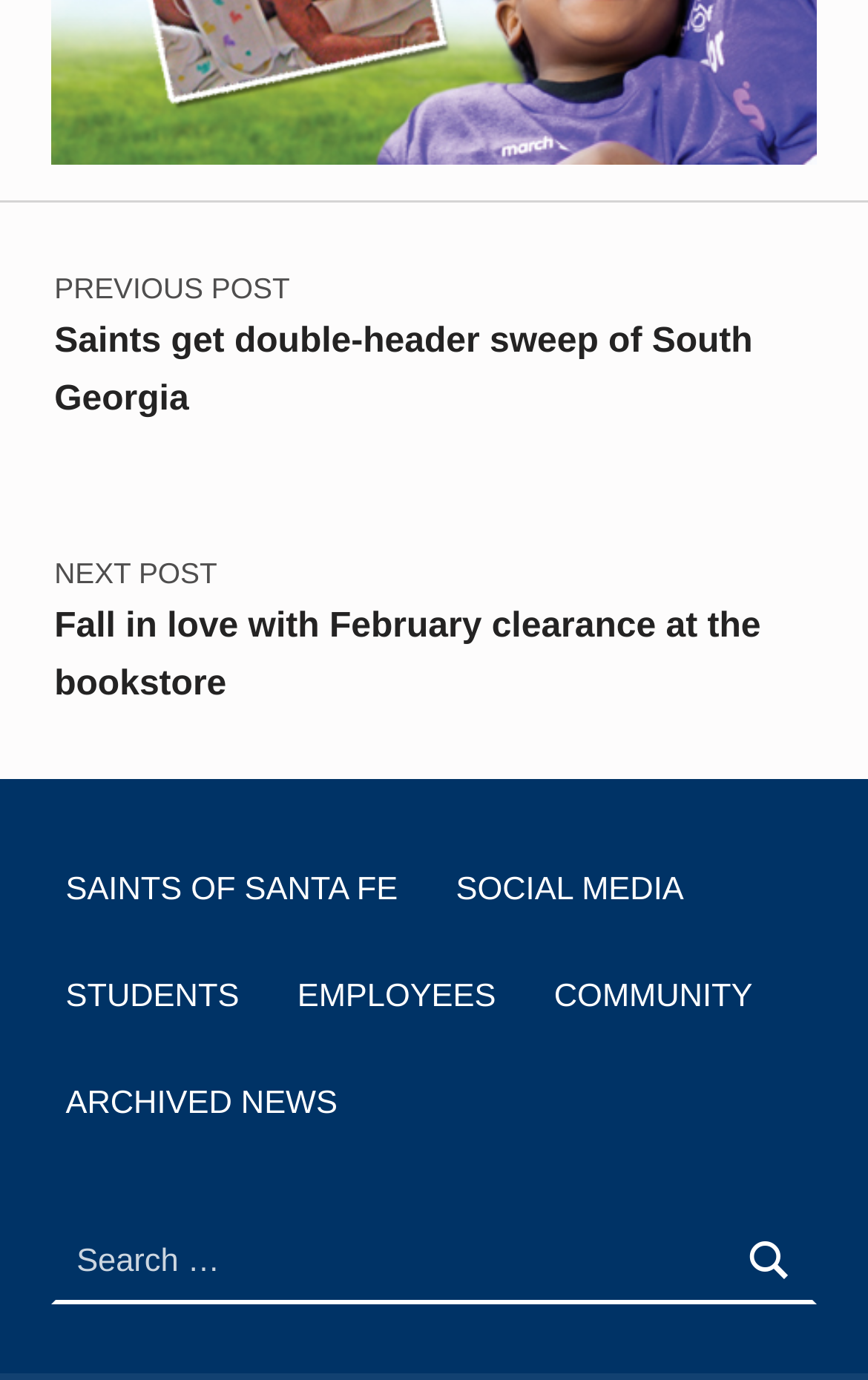What is the purpose of the 'Skip back to main navigation' link?
From the image, respond using a single word or phrase.

Navigation